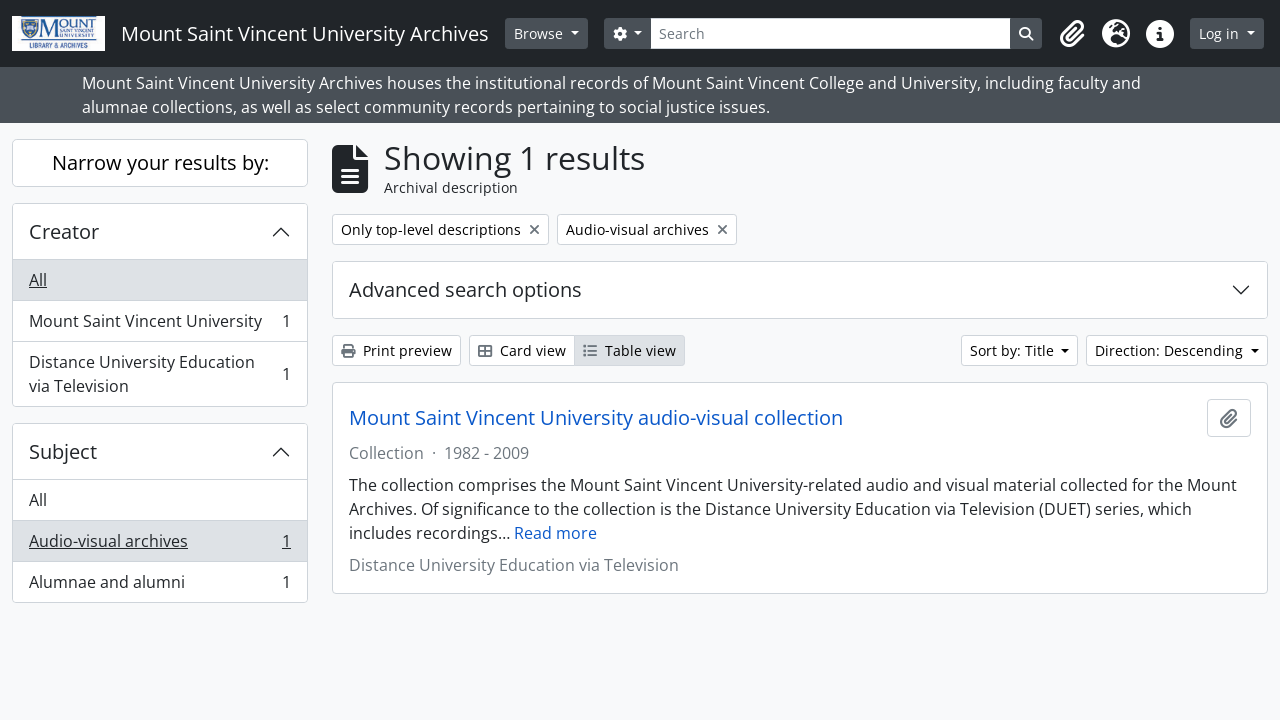Please determine the bounding box coordinates of the element to click on in order to accomplish the following task: "View Mount Saint Vincent University audio-visual collection". Ensure the coordinates are four float numbers ranging from 0 to 1, i.e., [left, top, right, bottom].

[0.273, 0.564, 0.659, 0.598]